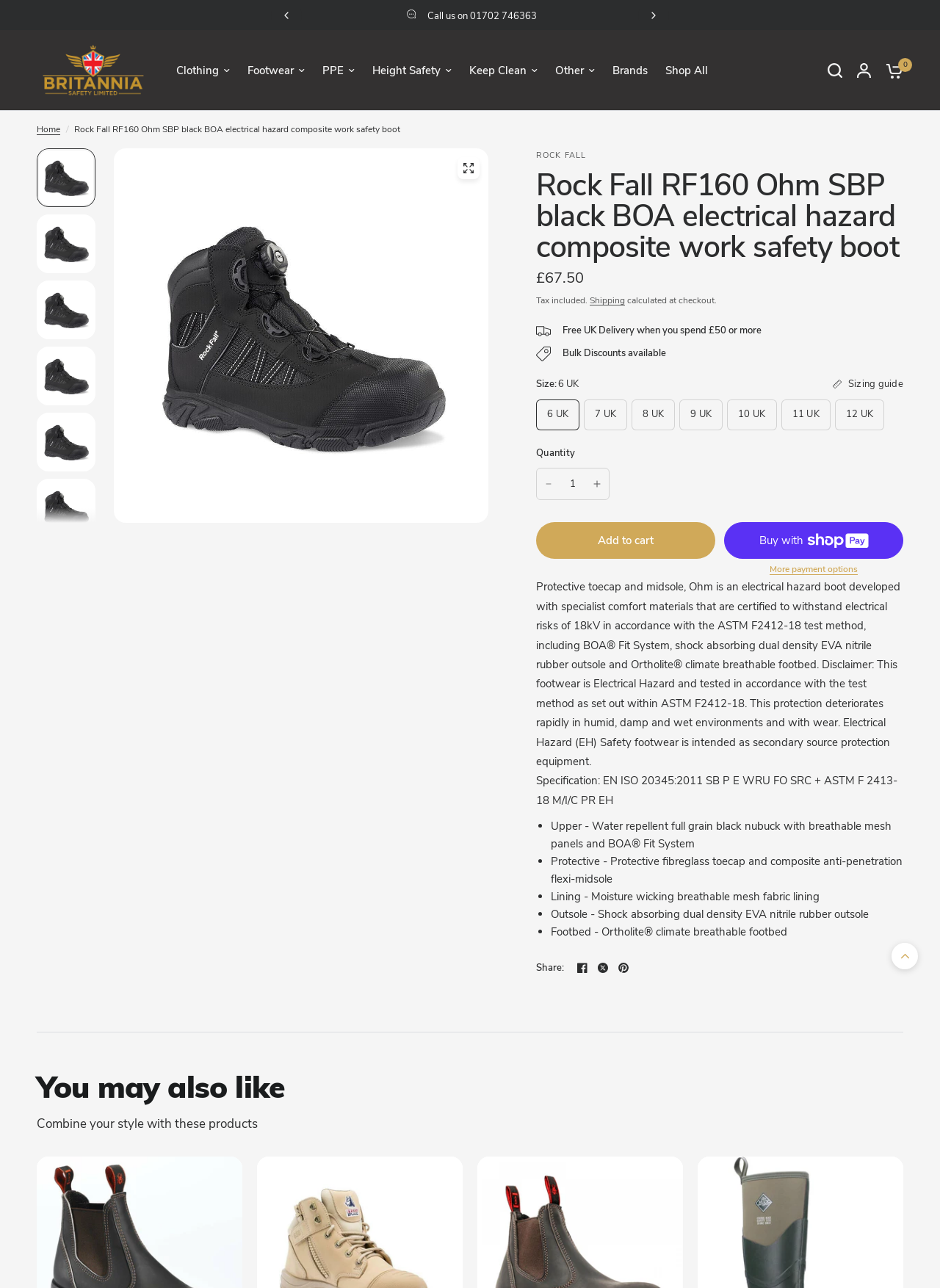Please answer the following question using a single word or phrase: 
What is the standard of the electrical hazard test method?

ASTM F2412-18